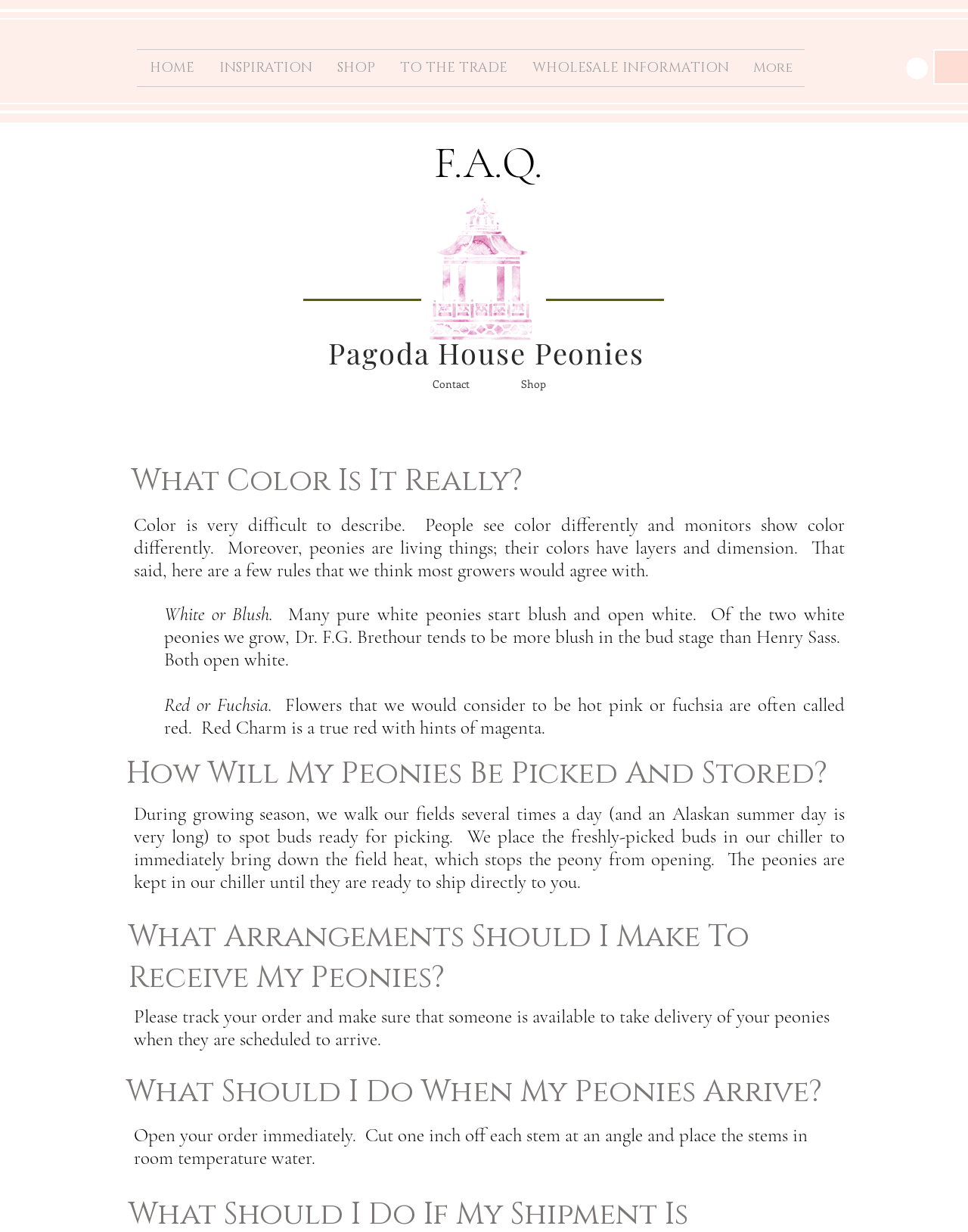Determine the bounding box coordinates for the HTML element described here: "TO THE TRADE".

[0.4, 0.041, 0.537, 0.07]